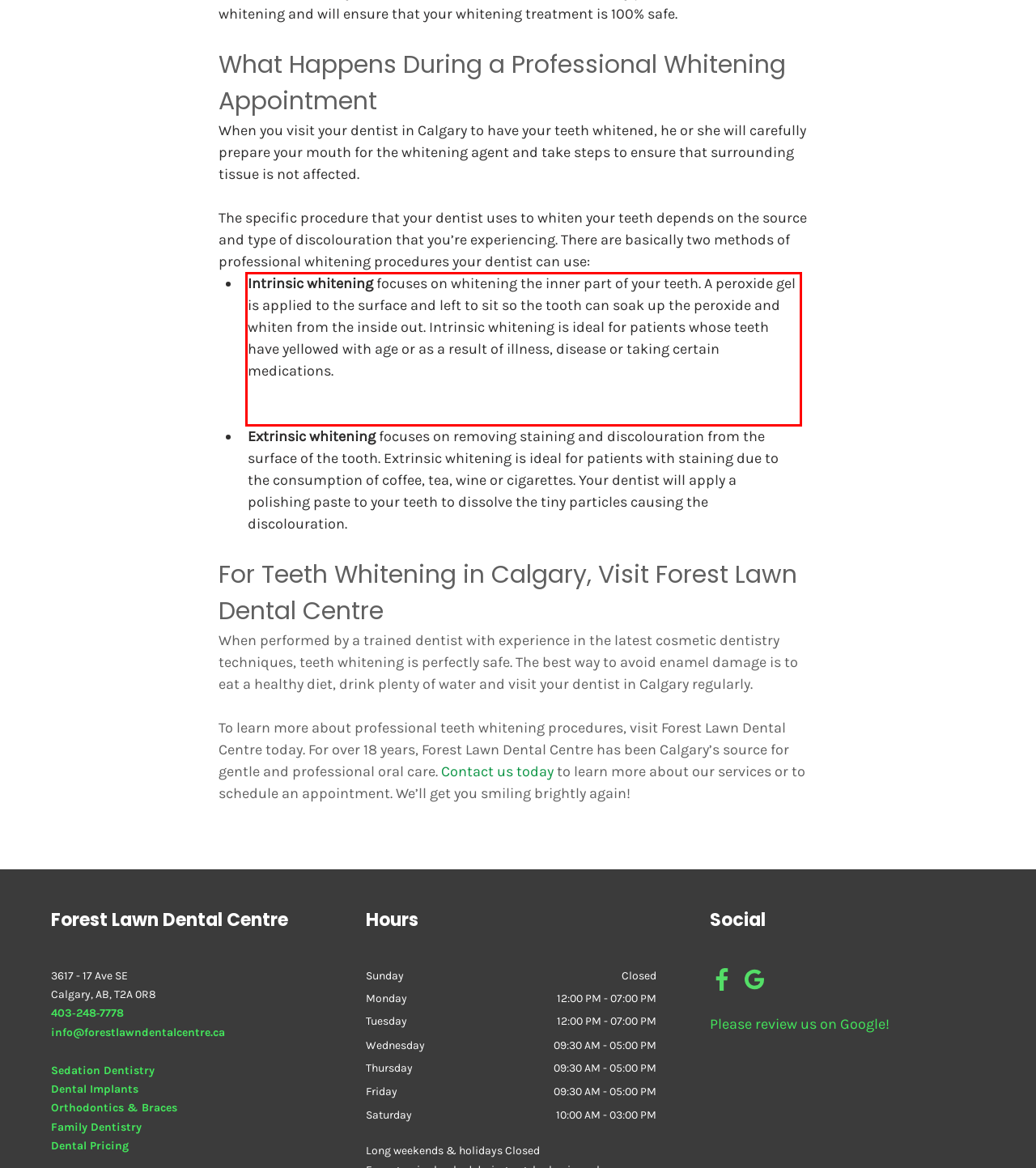Using the provided screenshot, read and generate the text content within the red-bordered area.

Intrinsic whitening focuses on whitening the inner part of your teeth. A peroxide gel is applied to the surface and left to sit so the tooth can soak up the peroxide and whiten from the inside out. Intrinsic whitening is ideal for patients whose teeth have yellowed with age or as a result of illness, disease or taking certain medications.